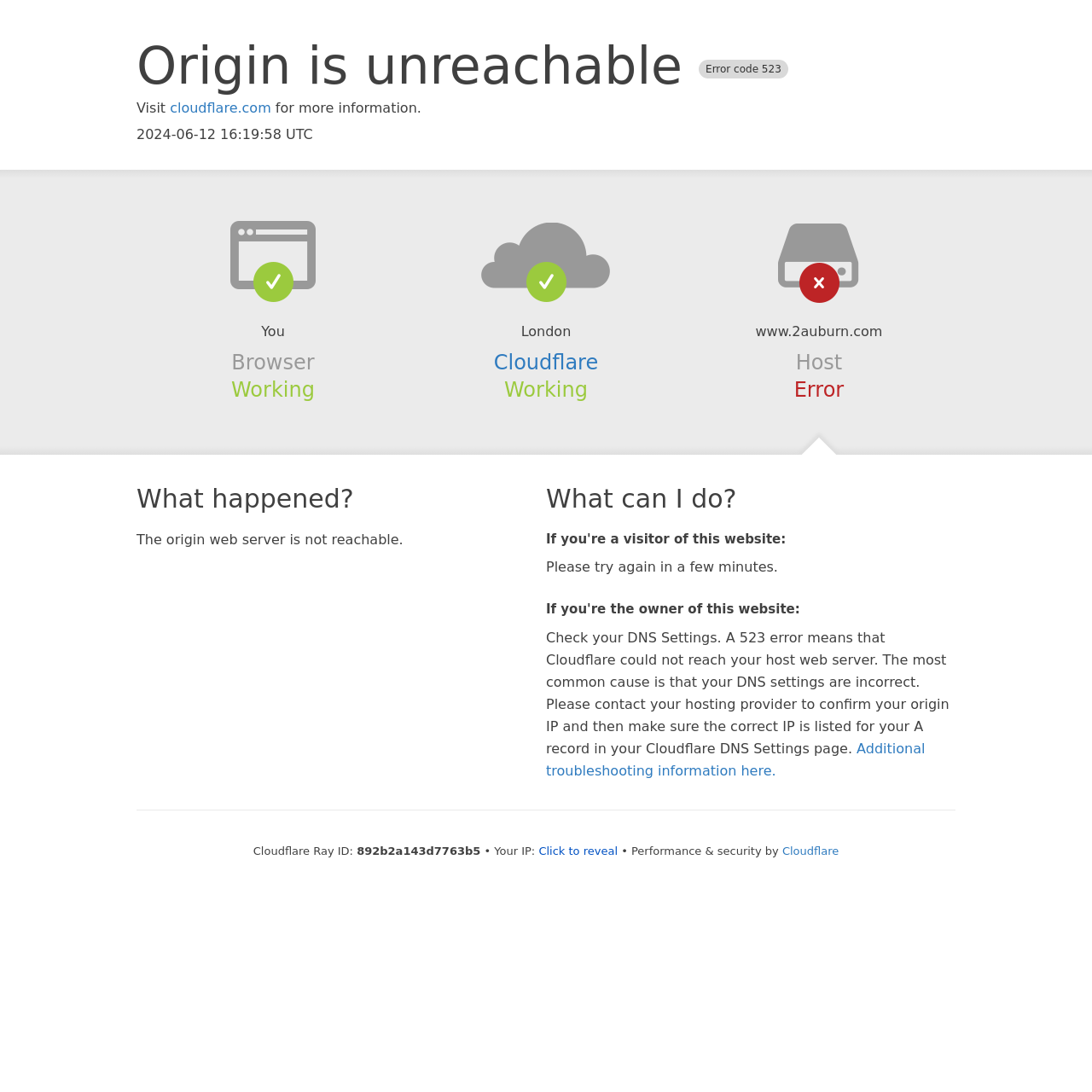What is the name of the company providing performance and security?
Kindly give a detailed and elaborate answer to the question.

The webpage mentions 'Performance & security by Cloudflare' at the bottom, indicating that Cloudflare is the company providing performance and security services.